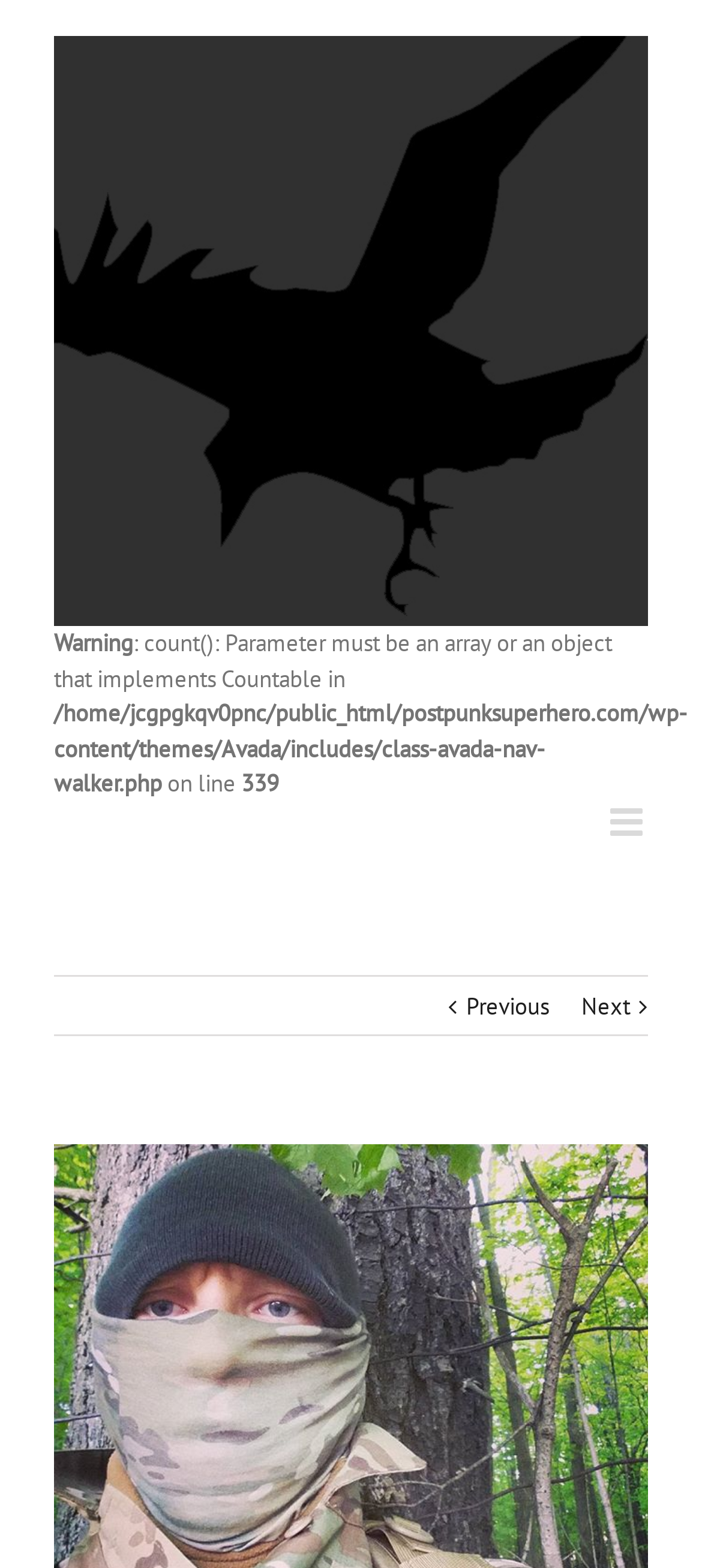Provide a brief response to the question below using a single word or phrase: 
What is the warning message on the webpage?

count(): Parameter must be an array or an object